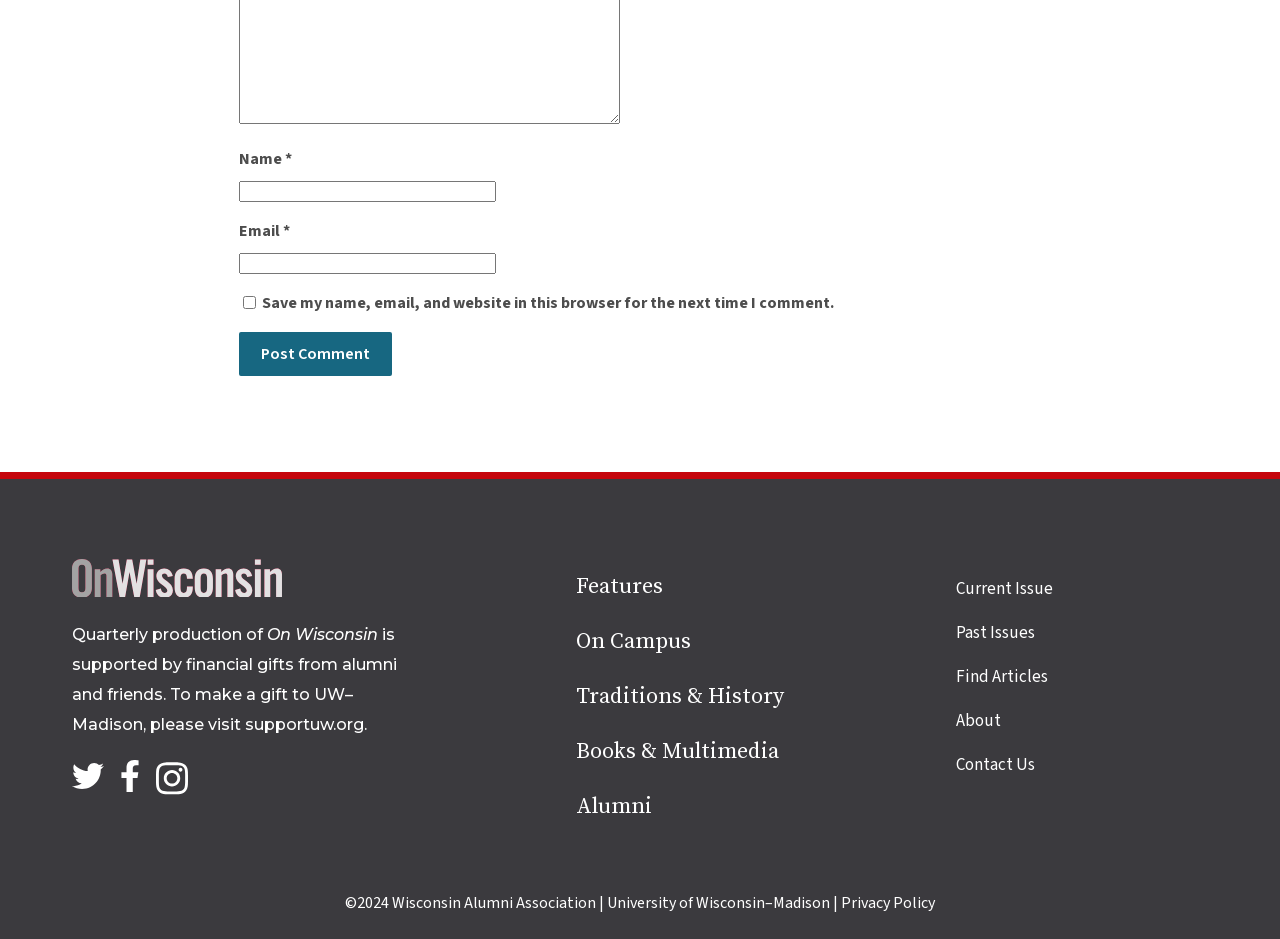Please specify the coordinates of the bounding box for the element that should be clicked to carry out this instruction: "Visit the home page". The coordinates must be four float numbers between 0 and 1, formatted as [left, top, right, bottom].

[0.056, 0.619, 0.22, 0.643]